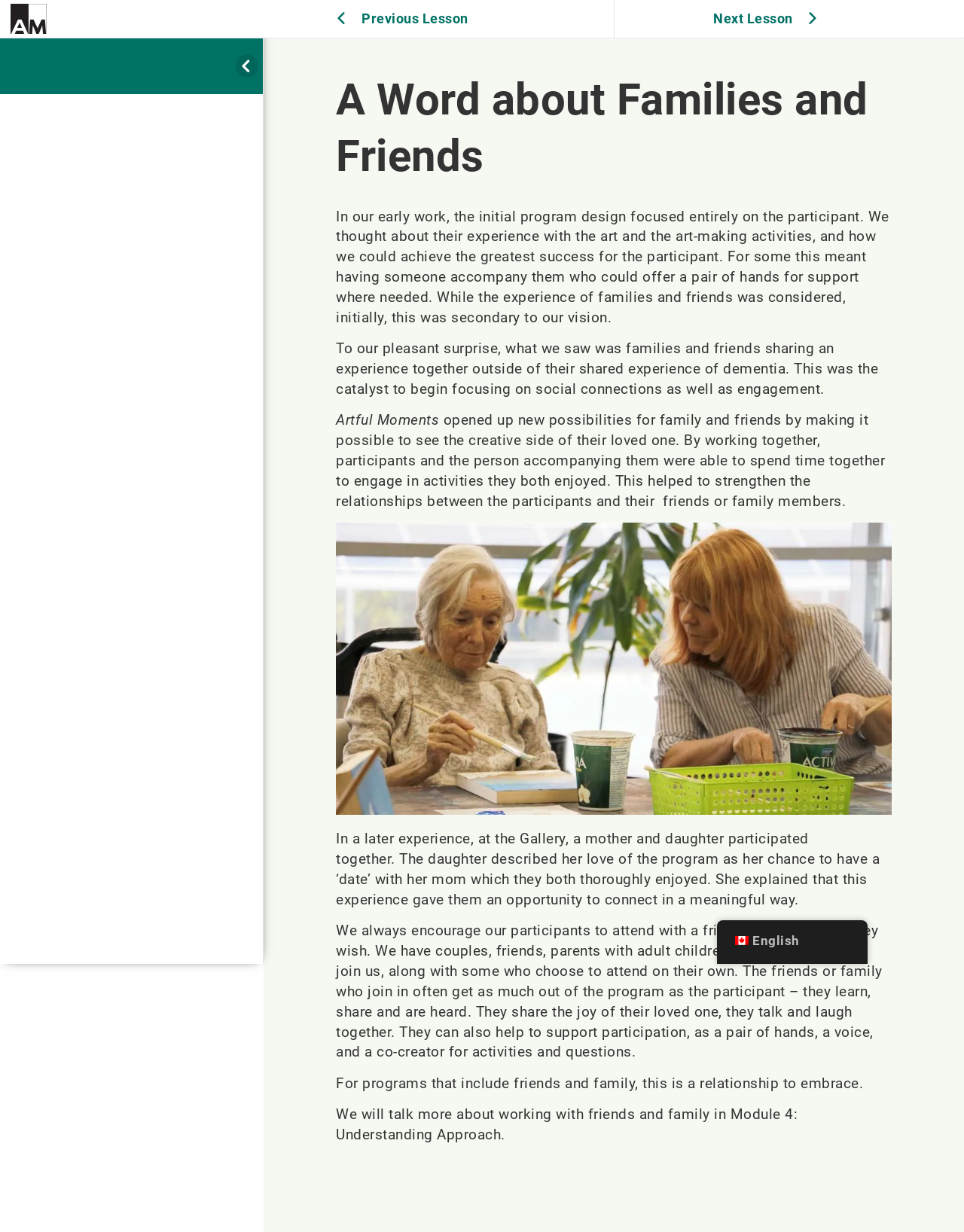Describe all the key features and sections of the webpage thoroughly.

The webpage is about the Art Gallery of Hamilton Program 2024, specifically focusing on the "A Word about Families and Friends" section. At the top-left corner, there is an "Artful Moments Logo" image, which is a small icon. Below it, there is a large heading that reads "A Word about Families and Friends".

The main content of the page is organized within a tab panel, which takes up most of the page's width and height. Within this panel, there are several blocks of text that describe the program's initial focus on the participant's experience and how it evolved to include families and friends. The text explains how the program helped strengthen relationships between participants and their loved ones.

There is an image, "Artful Moments - FriendsFamilySmall", placed below the second block of text, which is roughly one-quarter of the way down the page. This image is likely a visual representation of the program's impact on families and friends.

The remaining text blocks continue to describe the program's benefits, including a personal anecdote about a mother-daughter duo who participated together. The text also emphasizes the importance of including friends and family in the program, highlighting their role in supporting participants and sharing in the experience.

At the bottom-right corner, there is a link to switch the language to "en_CA English", accompanied by a small flag icon.